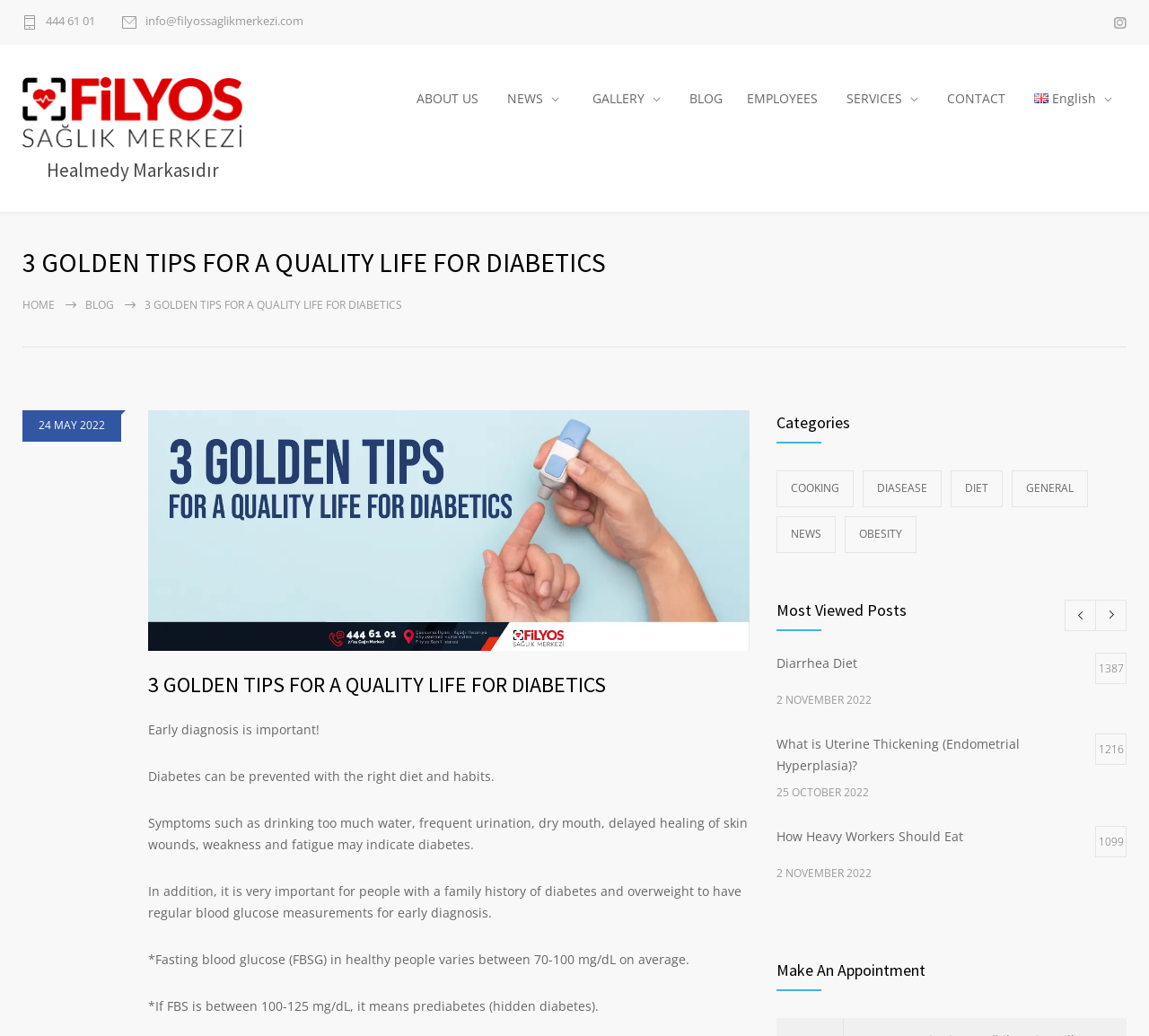Can you pinpoint the bounding box coordinates for the clickable element required for this instruction: "Make an appointment"? The coordinates should be four float numbers between 0 and 1, i.e., [left, top, right, bottom].

[0.676, 0.924, 0.98, 0.957]